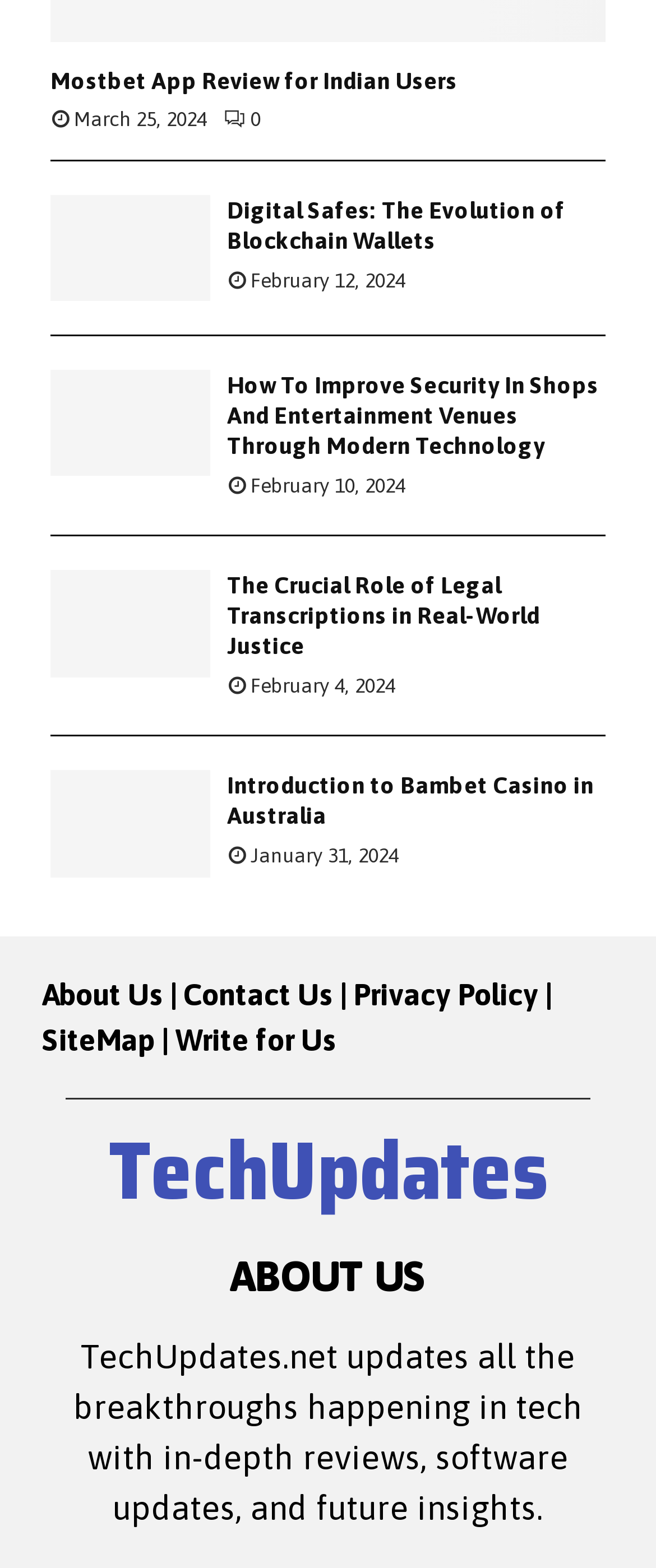Locate the bounding box coordinates of the clickable area needed to fulfill the instruction: "Click on the link to Digital Safes: The Evolution of Blockchain Wallets".

[0.346, 0.124, 0.862, 0.162]